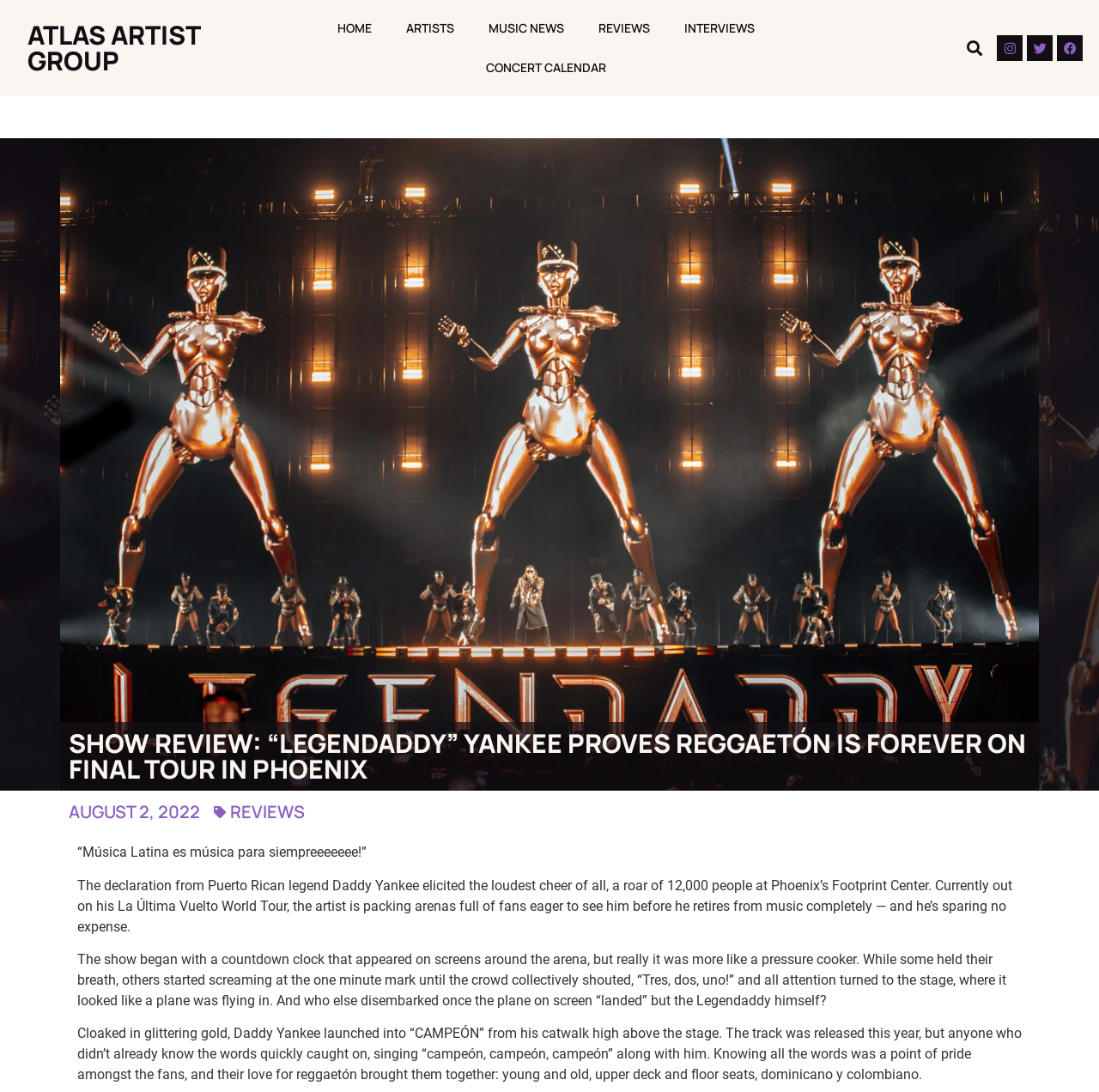Reply to the question below using a single word or brief phrase:
What is the name of the song Daddy Yankee launched into?

CAMPEÓN